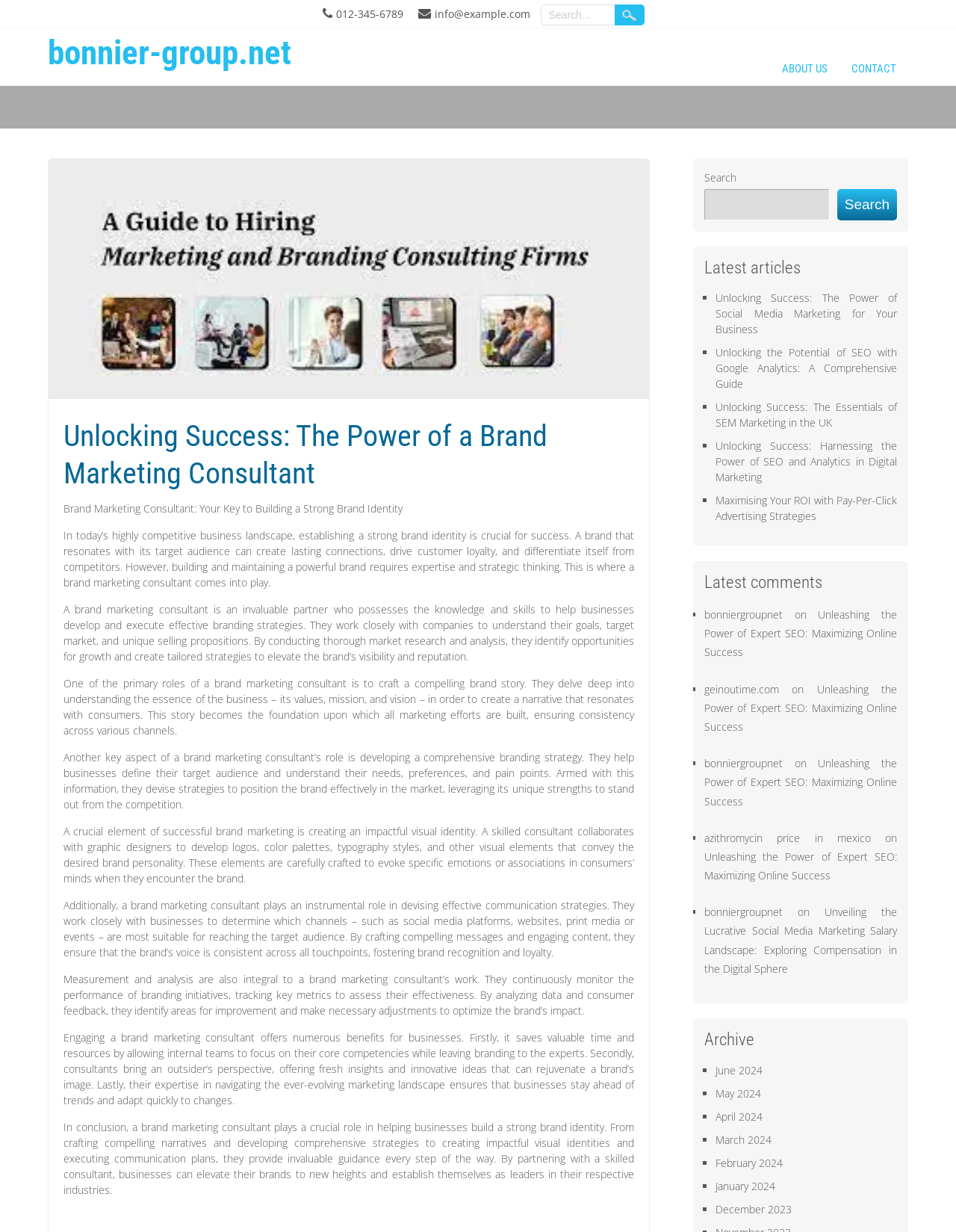Bounding box coordinates are specified in the format (top-left x, top-left y, bottom-right x, bottom-right y). All values are floating point numbers bounded between 0 and 1. Please provide the bounding box coordinate of the region this sentence describes: azithromycin price in mexico

[0.737, 0.674, 0.911, 0.686]